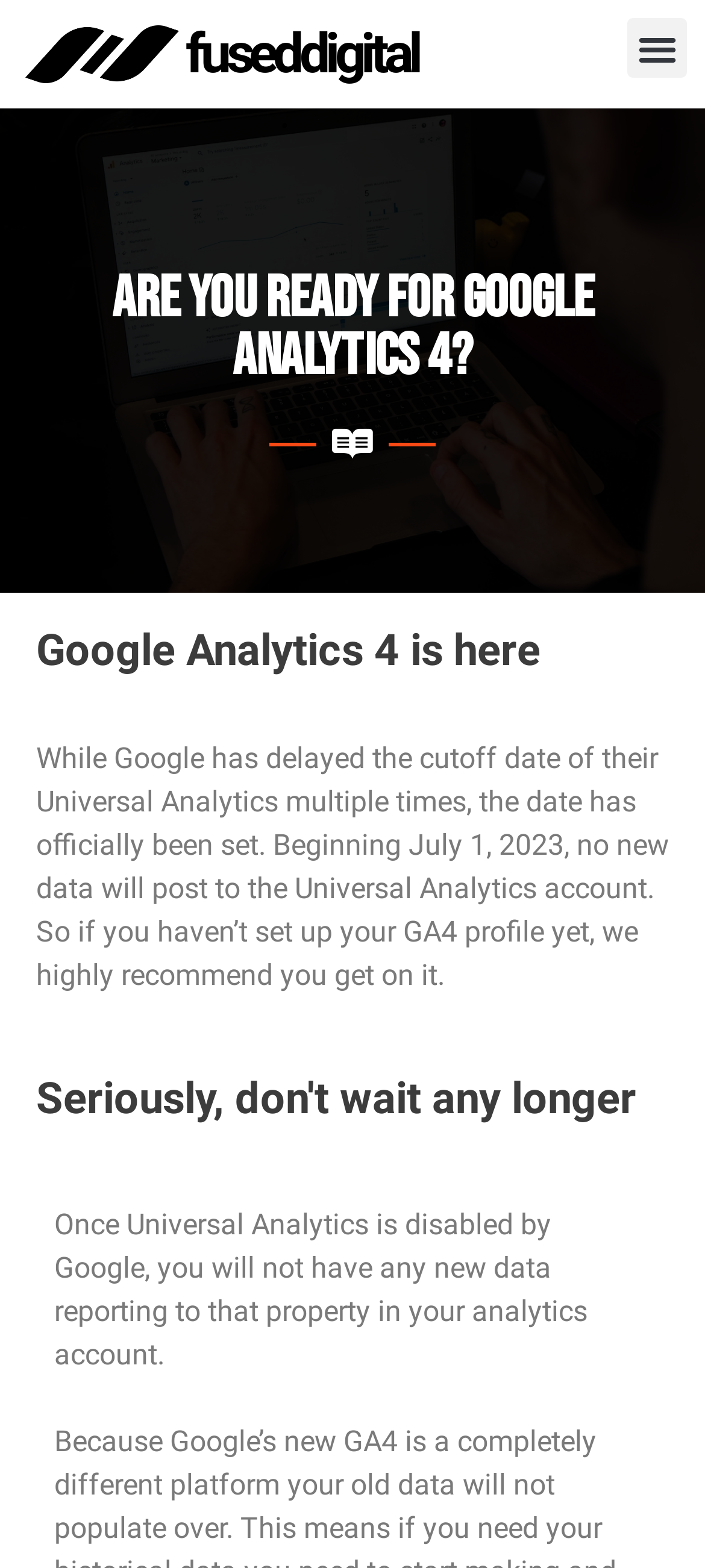Identify the bounding box for the UI element that is described as follows: "Menu".

[0.89, 0.012, 0.974, 0.05]